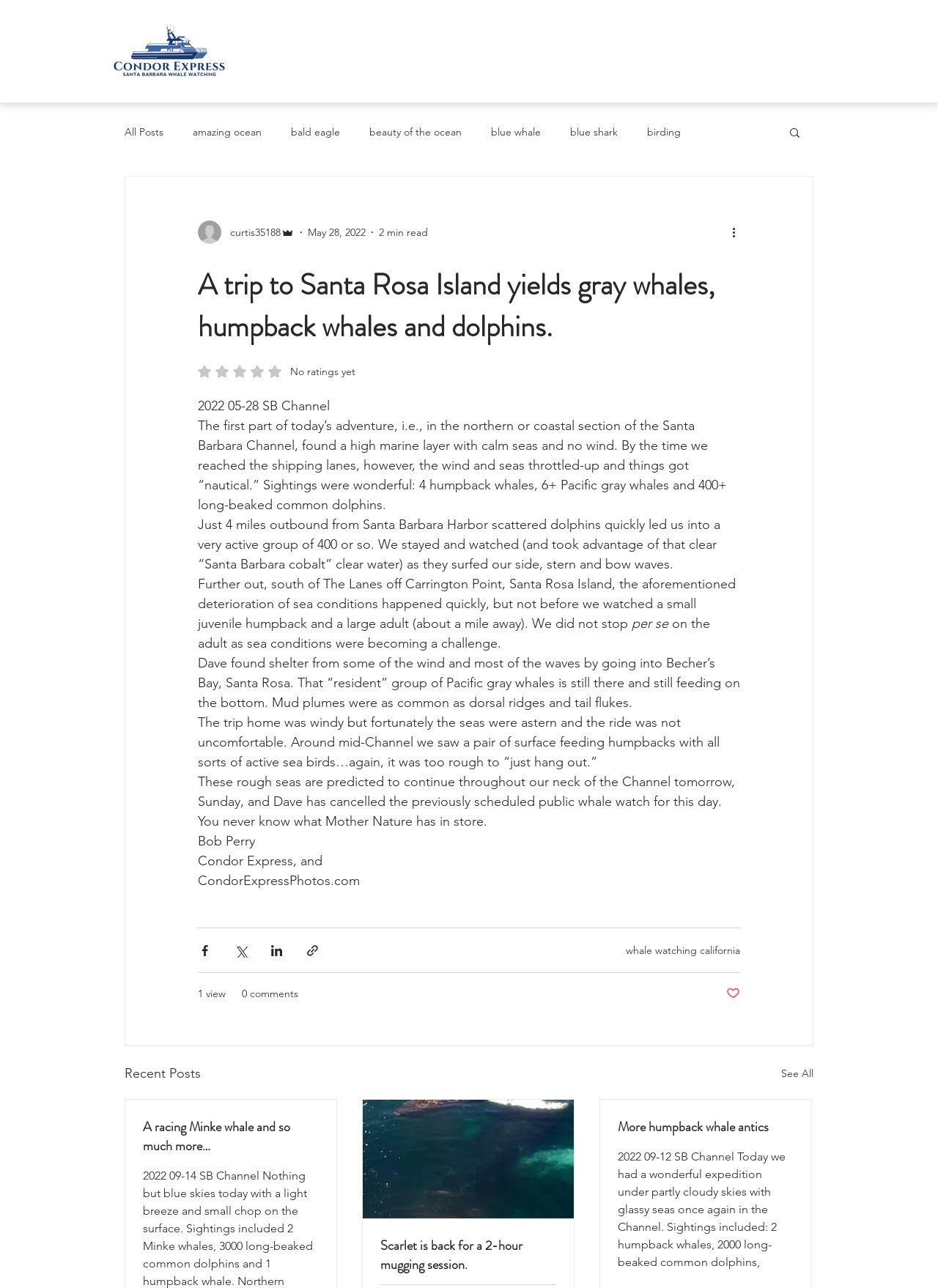Find and specify the bounding box coordinates that correspond to the clickable region for the instruction: "Get in touch via email".

None